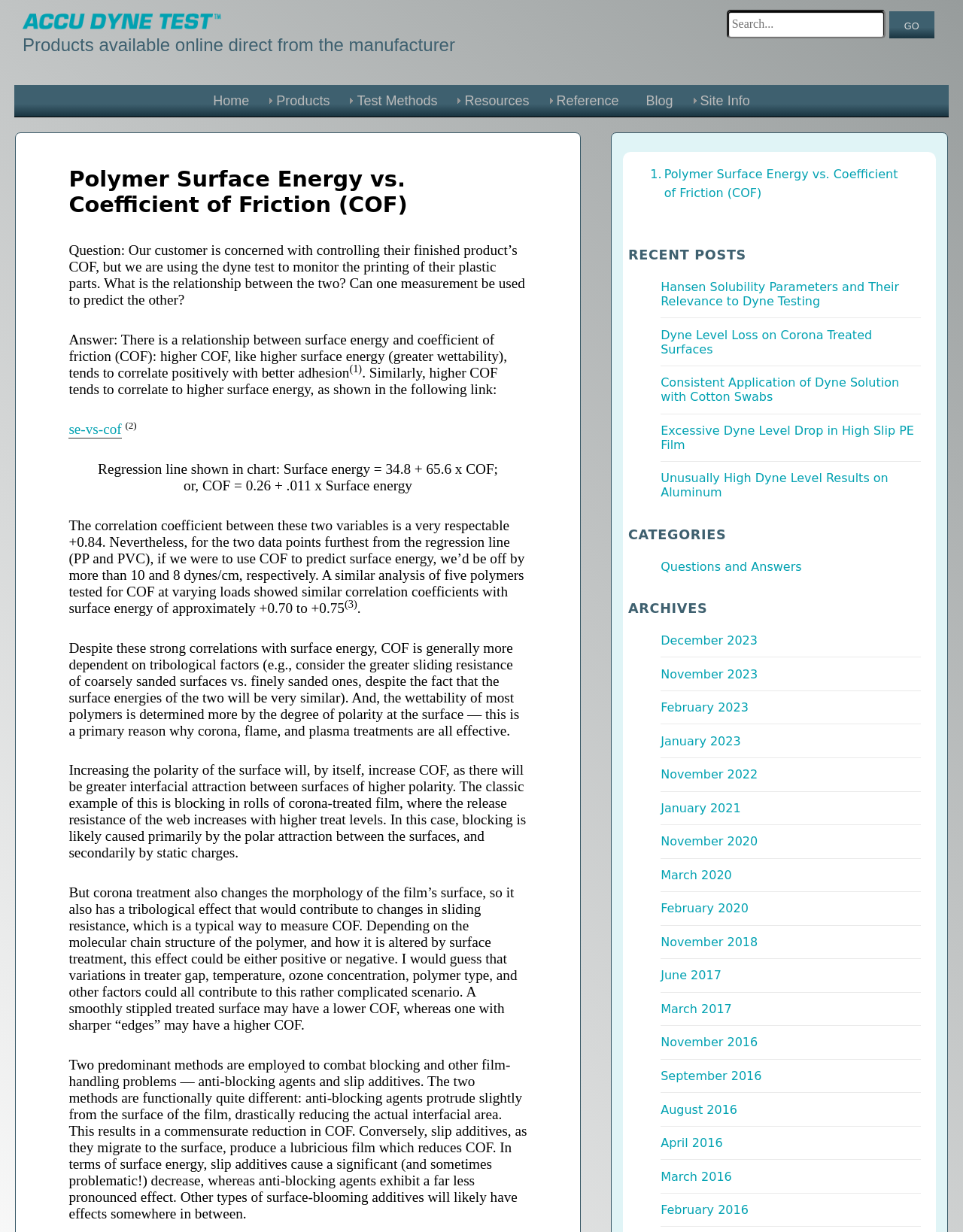What are the two predominant methods to combat blocking and other film-handling problems?
Answer the question with a single word or phrase, referring to the image.

Anti-blocking agents and slip additives